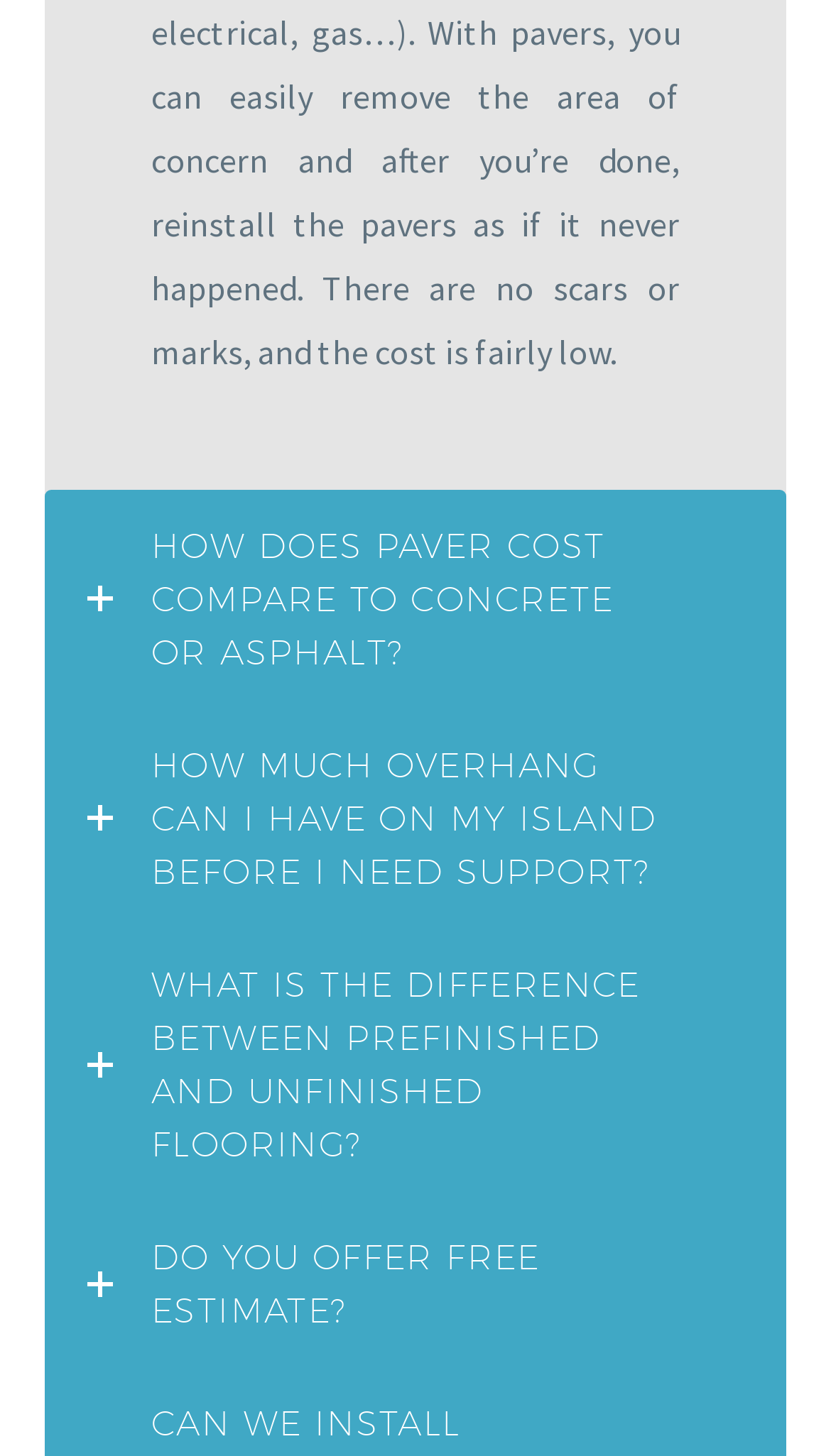What is the first question about paver cost?
Please interpret the details in the image and answer the question thoroughly.

The first question on the webpage is about paver cost, and it asks how it compares to concrete or asphalt. This can be determined by looking at the first heading element on the webpage, which contains the text 'HOW DOES PAVER COST COMPARE TO CONCRETE OR ASPHALT?'.